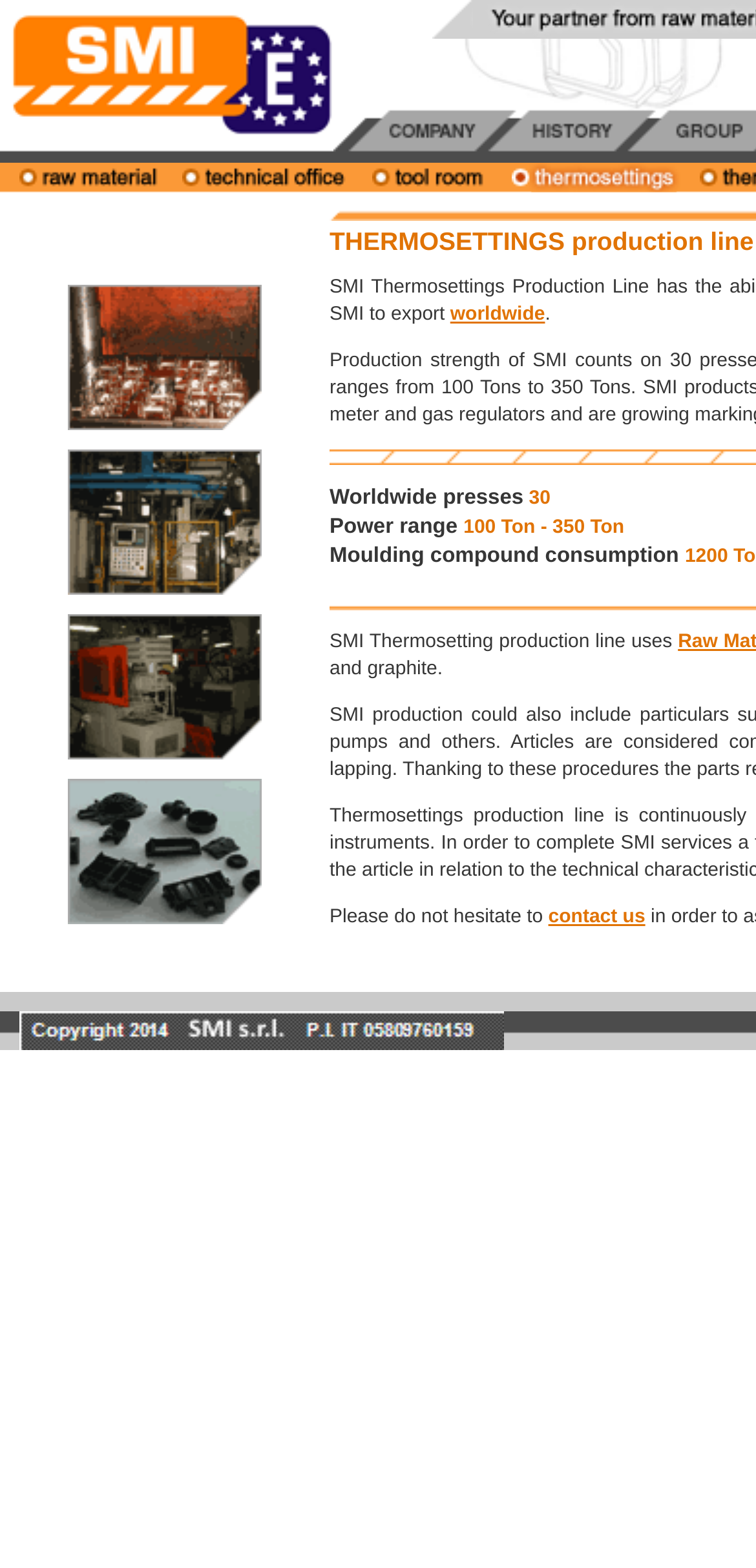Please determine the bounding box coordinates for the element that should be clicked to follow these instructions: "Learn about raw material".

[0.025, 0.107, 0.217, 0.129]